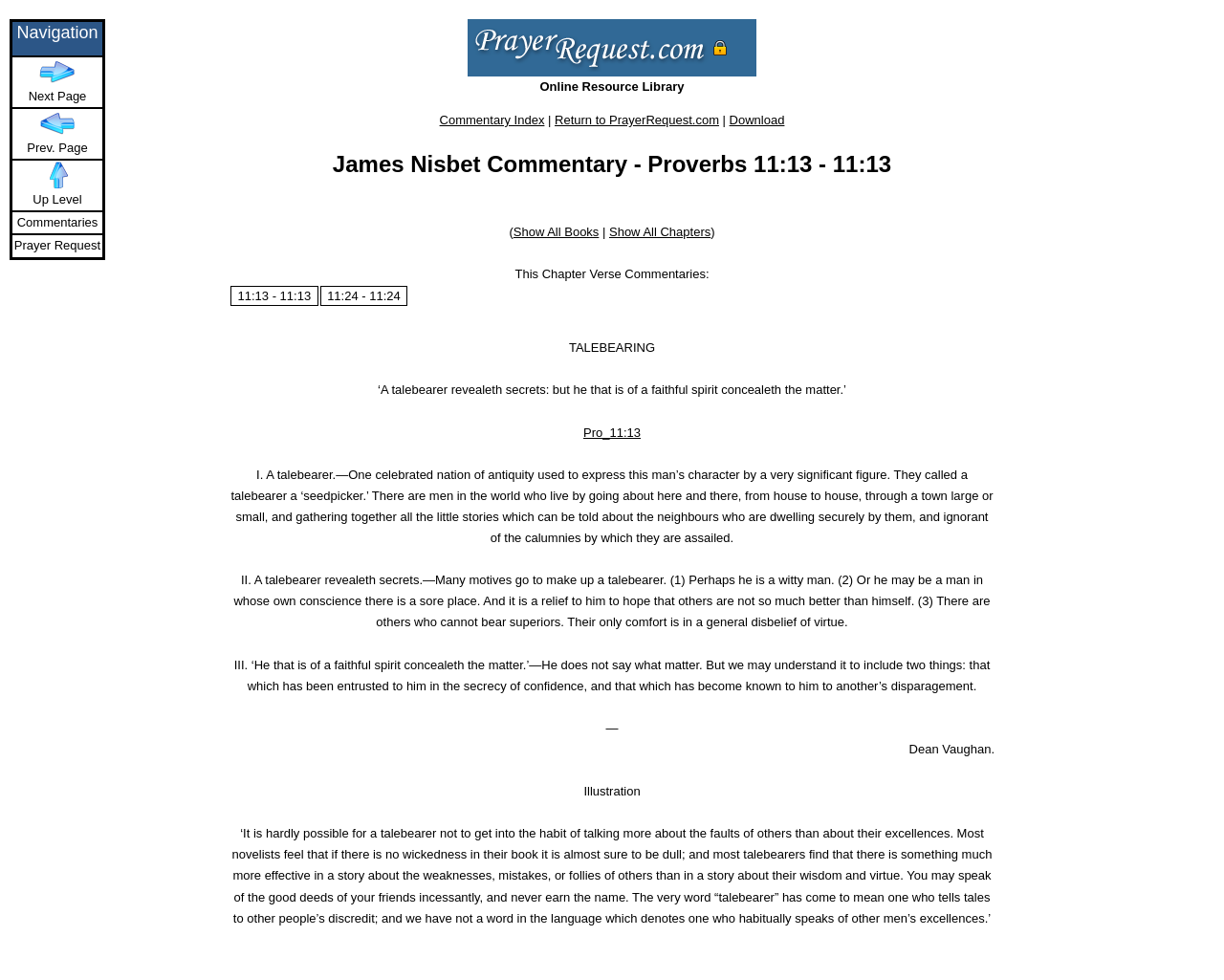Can you give a detailed response to the following question using the information from the image? What is the navigation option below the commentary?

The navigation options below the commentary are Next Page, Prev. Page, Up Level, Commentaries, and Prayer Request, which are listed in the table element at the bottom of the webpage.